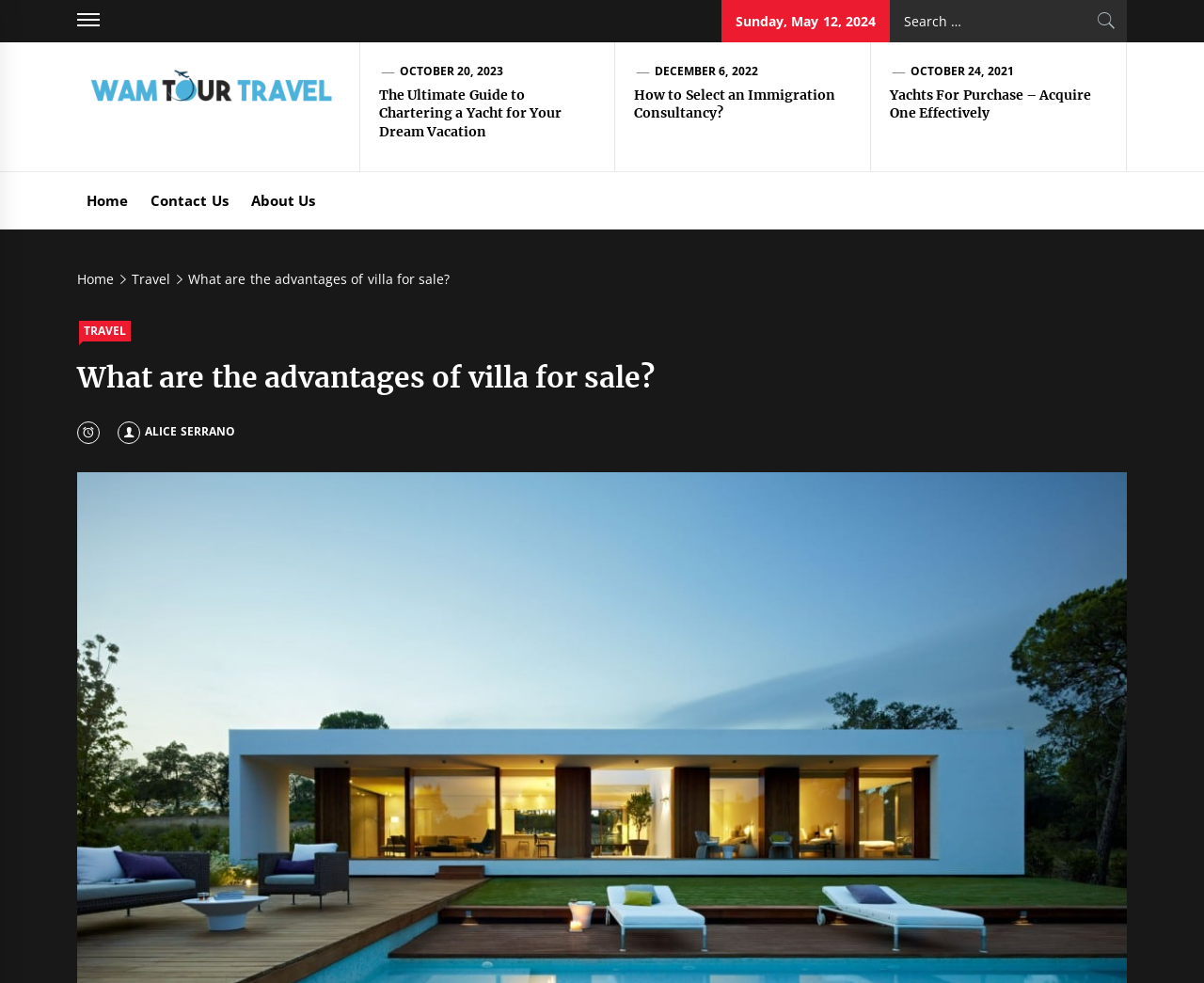Find the bounding box coordinates for the UI element whose description is: "parent_node: Wam Tour Travel". The coordinates should be four float numbers between 0 and 1, in the format [left, top, right, bottom].

[0.064, 0.078, 0.283, 0.097]